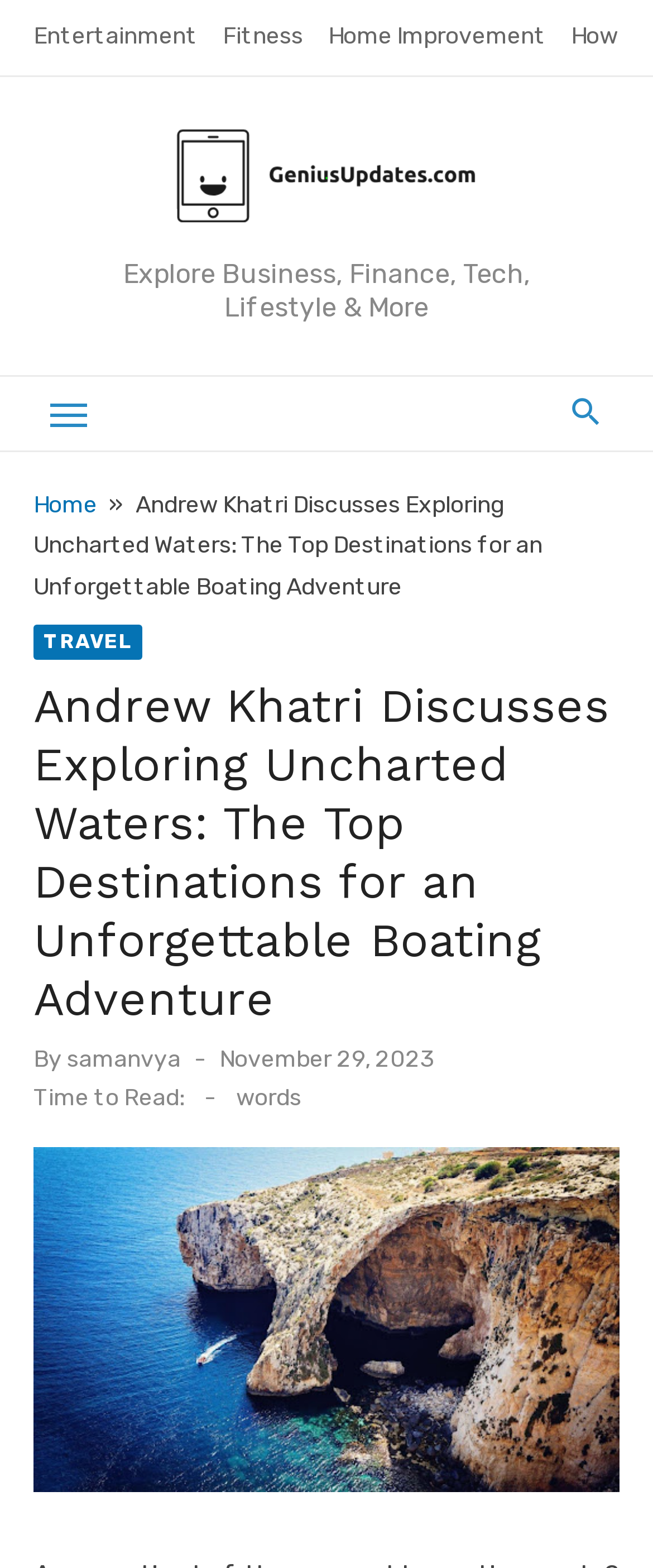Identify the coordinates of the bounding box for the element that must be clicked to accomplish the instruction: "Click on Entertainment".

[0.051, 0.014, 0.303, 0.032]